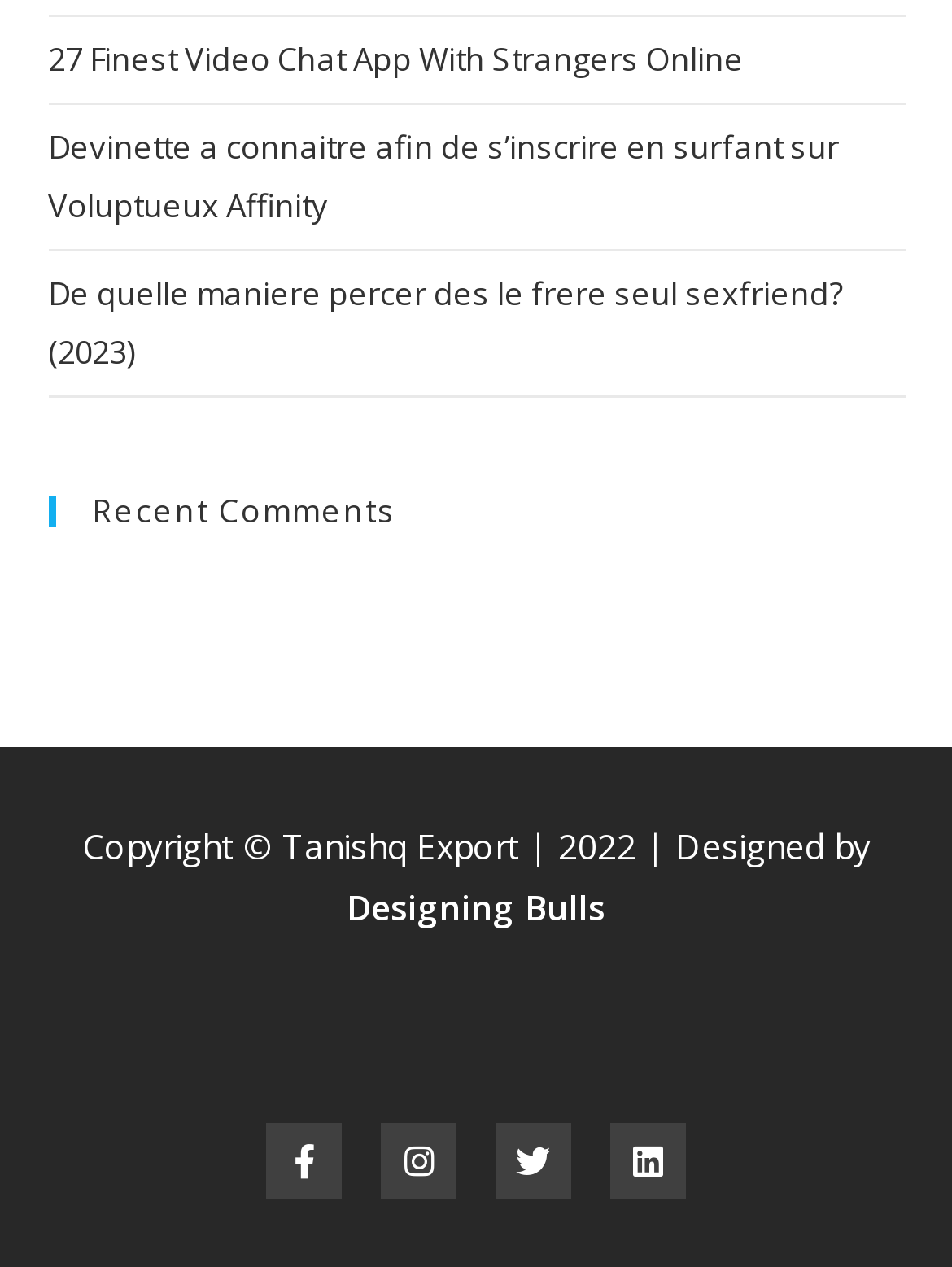Identify the bounding box coordinates of the part that should be clicked to carry out this instruction: "Visit the designer's website".

[0.364, 0.698, 0.636, 0.734]